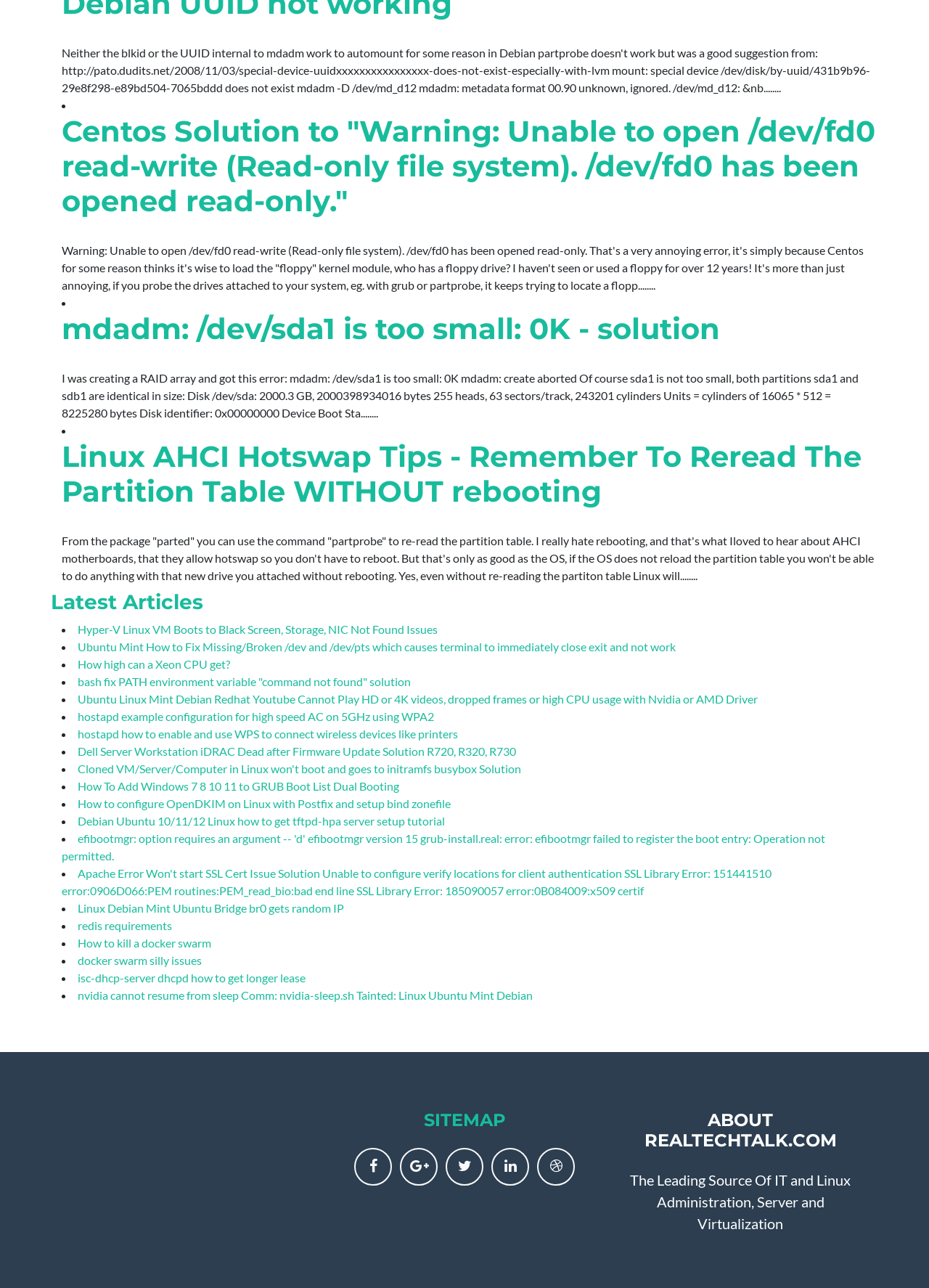Determine the bounding box coordinates for the region that must be clicked to execute the following instruction: "View 'SITEMAP'".

[0.456, 0.861, 0.544, 0.877]